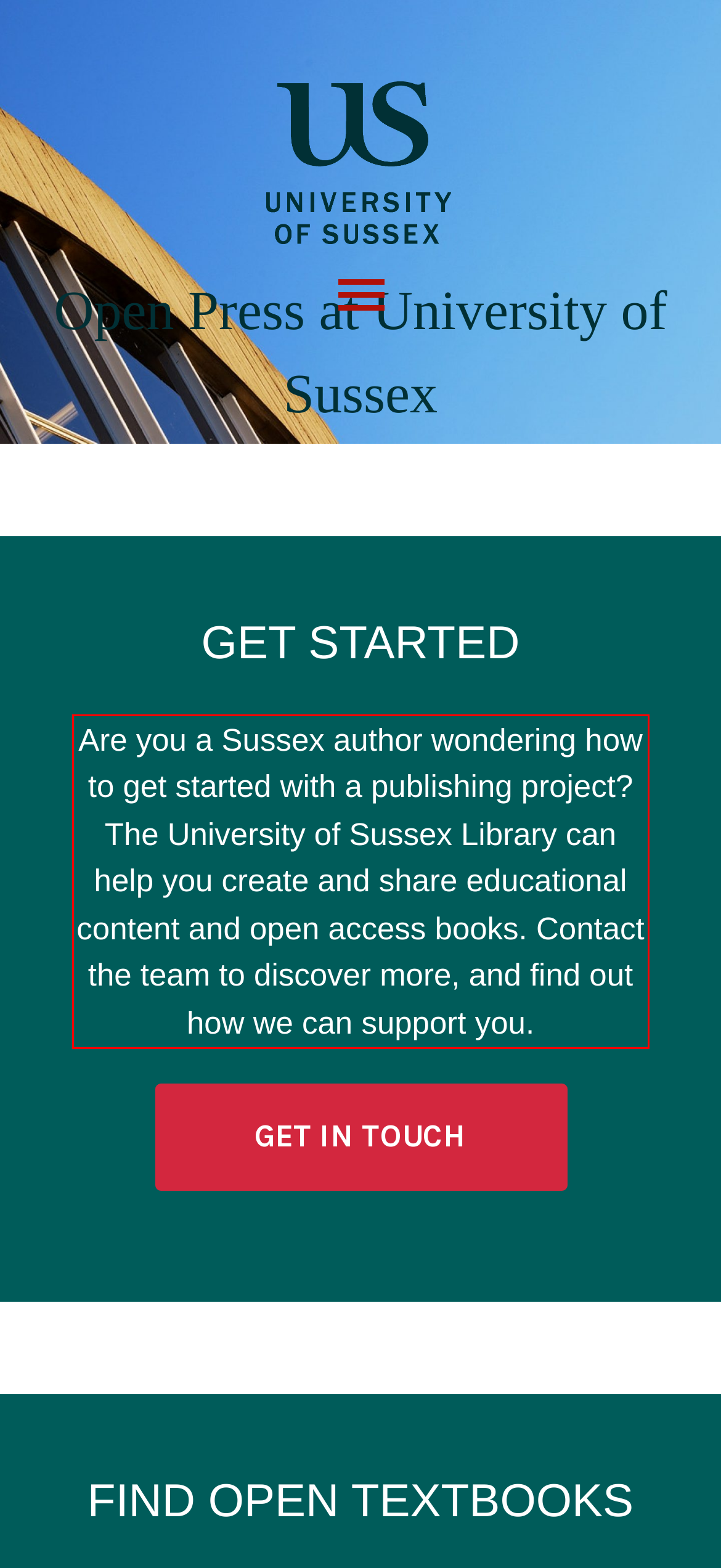From the provided screenshot, extract the text content that is enclosed within the red bounding box.

Are you a Sussex author wondering how to get started with a publishing project? The University of Sussex Library can help you create and share educational content and open access books. Contact the team to discover more, and find out how we can support you.